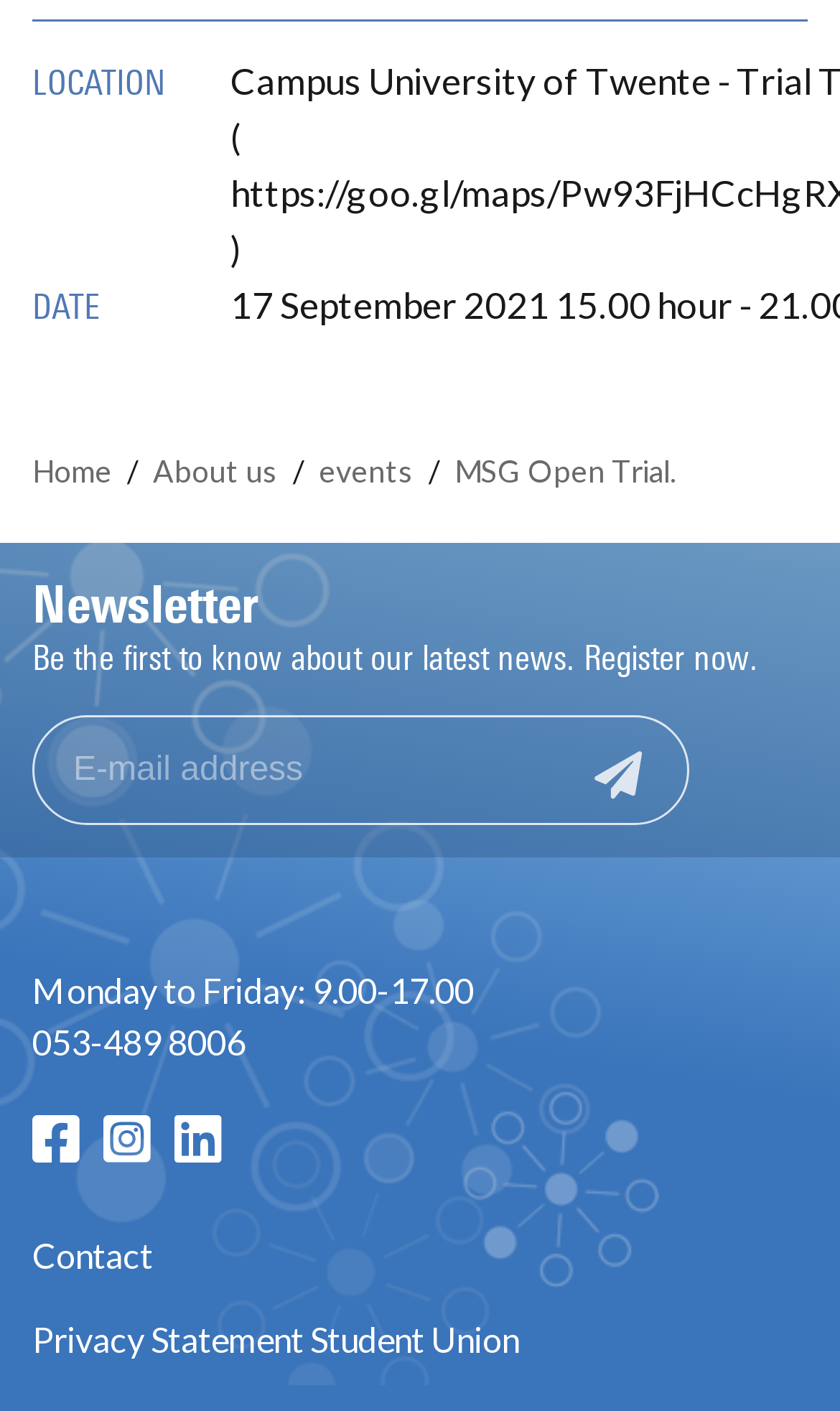What social media platforms does the student union have?
Give a detailed explanation using the information visible in the image.

I found the social media links by looking at the links labeled 'Facebook page', 'Instagram page', and 'LinkedIn page'.